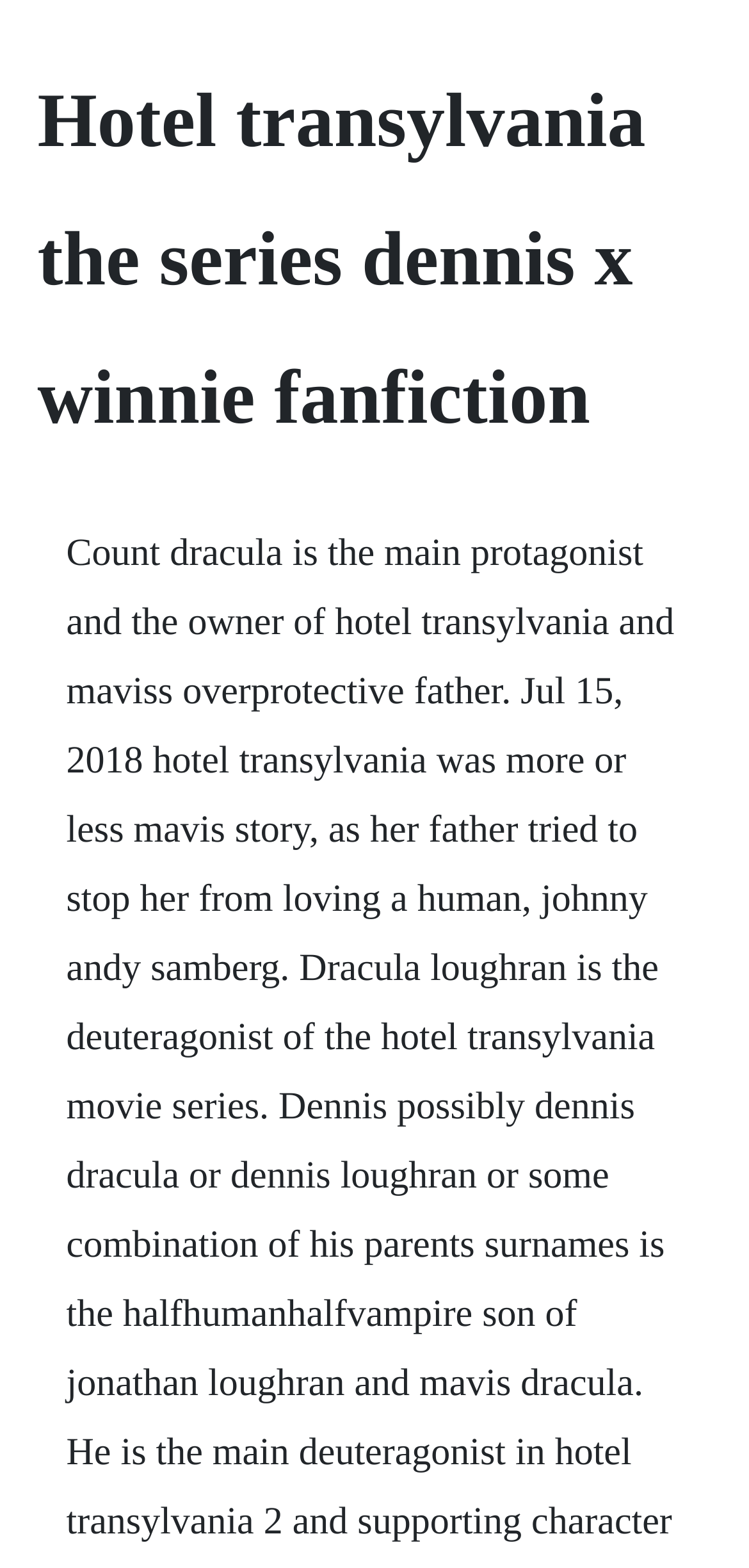Identify the main heading of the webpage and provide its text content.

Hotel transylvania the series dennis x winnie fanfiction